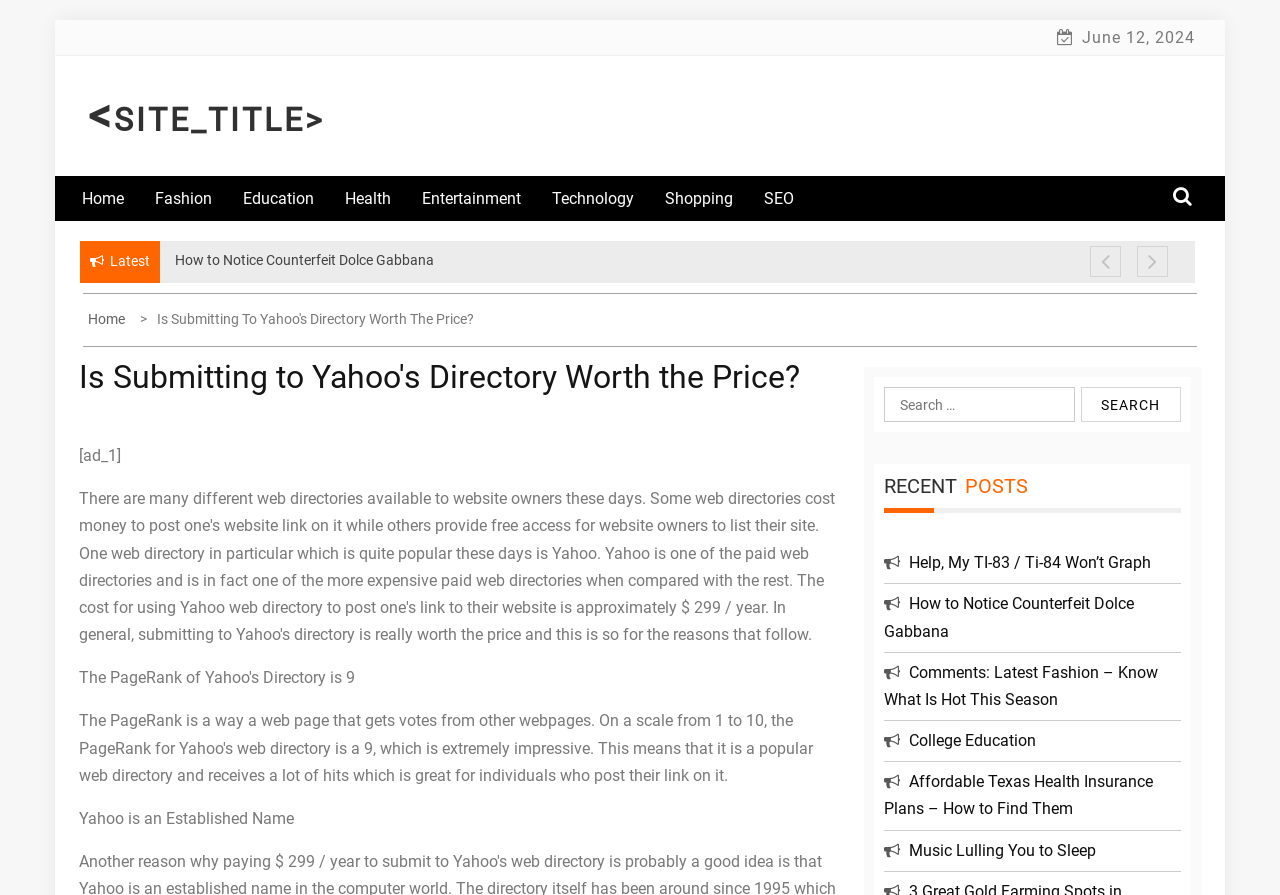Deliver a detailed narrative of the webpage's visual and textual elements.

This webpage appears to be a blog or article page, with a focus on the topic "Is Submitting to Yahoo's Directory Worth the Price?" The page has a navigation menu at the top, with links to various categories such as Home, Fashion, Education, Health, Entertainment, Technology, Shopping, and SEO.

Below the navigation menu, there is a section displaying the date "June 12, 2024". To the right of this section, there is a link to the site's title. Further down, there is a secondary navigation menu with links to Home, Fashion, Education, Health, Entertainment, Technology, Shopping, and SEO.

On the top-right corner of the page, there are three icons, represented by Unicode characters \uf002, \uf104, and \uf105. Below these icons, there is a section labeled "Latest" with a link to an article titled "How to Notice Counterfeit Dolce Gabbana".

The main content of the page is divided into two sections. The left section contains the article "Is Submitting to Yahoo's Directory Worth the Price?", with a heading and a block of text. Below the article, there is a section labeled "Breadcrumbs" with links to Home and other categories.

The right section of the page contains a search bar with a label "Search for:" and a button labeled "Search". Below the search bar, there is a heading "RECENTPOSTS" followed by a list of links to recent articles, including "Help, My TI-83 / Ti-84 Won’t Graph", "How to Notice Counterfeit Dolce Gabbana", and others.

Throughout the page, there are several static text elements, including "[ad_1]" and "Yahoo is an Established Name", which appear to be advertisements or promotional content.